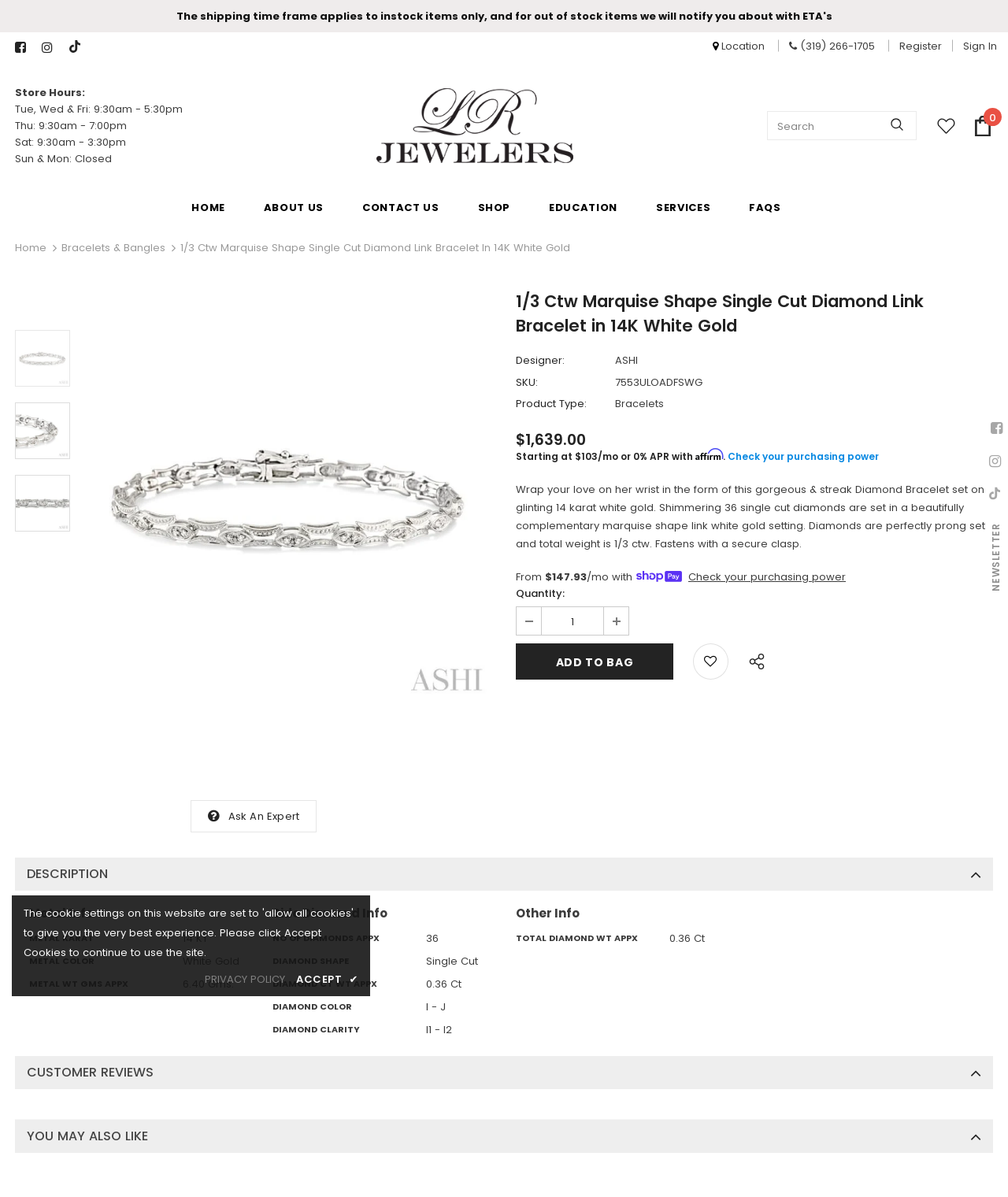Analyze the image and give a detailed response to the question:
What is the total weight of the diamonds?

The product description states that the total weight of the diamonds is '1/3 ctw', which is mentioned in the heading '1/3 Ctw Marquise Shape Single Cut Diamond Link Bracelet in 14K White Gold' as well.